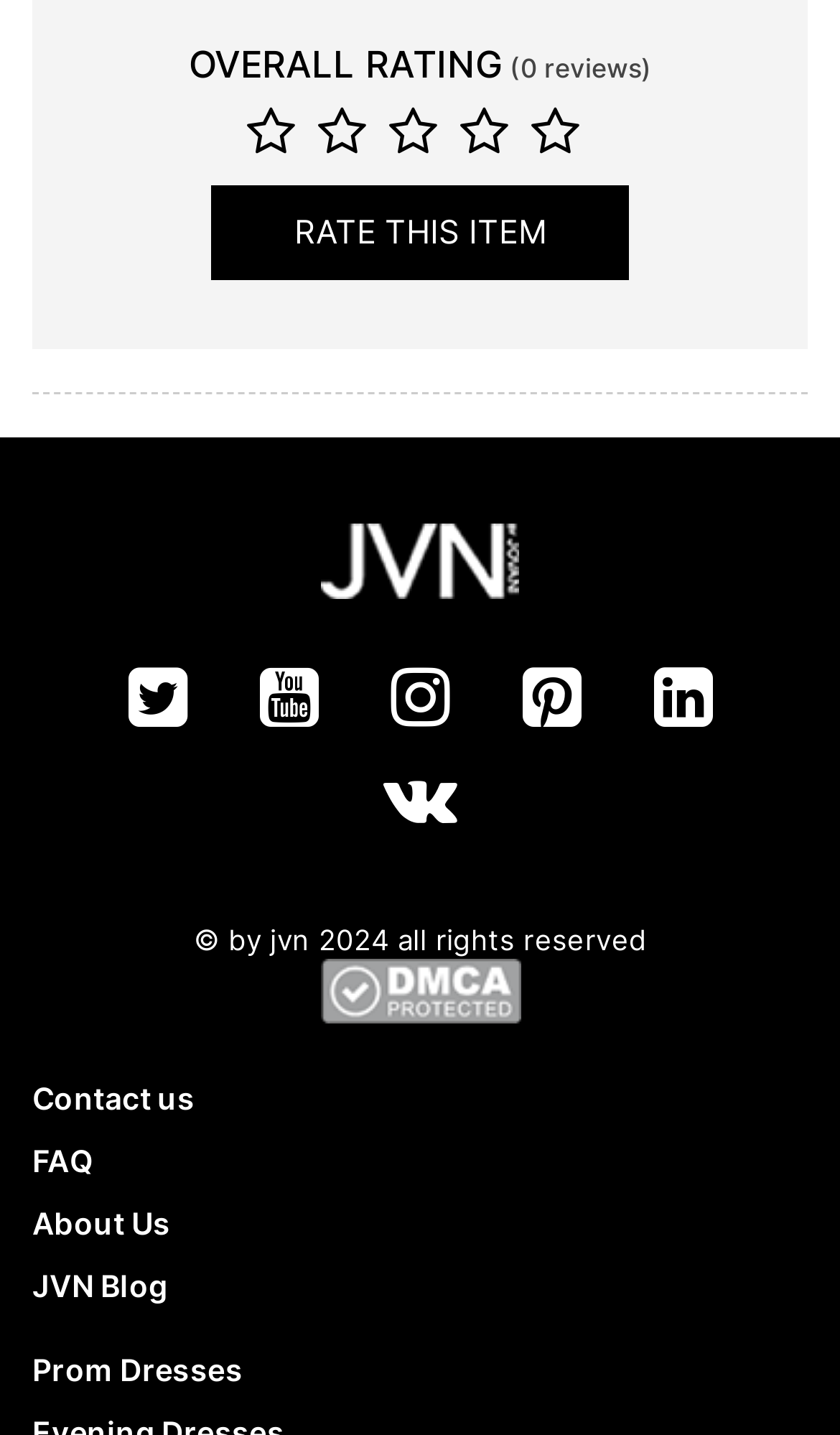Give a one-word or short phrase answer to this question: 
What is the overall rating of the item?

0 reviews